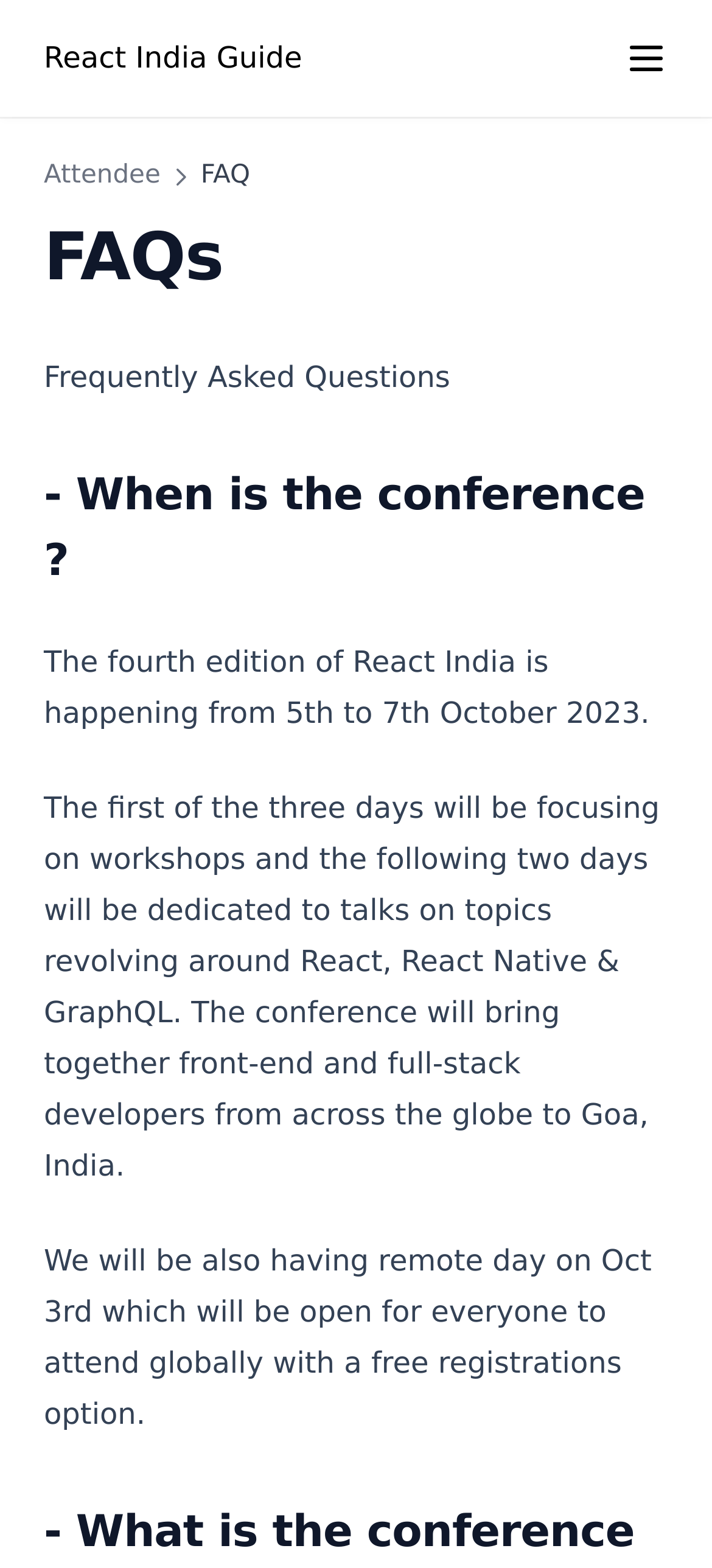What is the topic of the talks on the last two days of the conference?
Please use the image to deliver a detailed and complete answer.

I found the answer by reading the text under the 'FAQs' heading, which mentions 'The following two days will be dedicated to talks on topics revolving around React, React Native & GraphQL.' This clearly states the topic of the talks on the last two days of the conference.